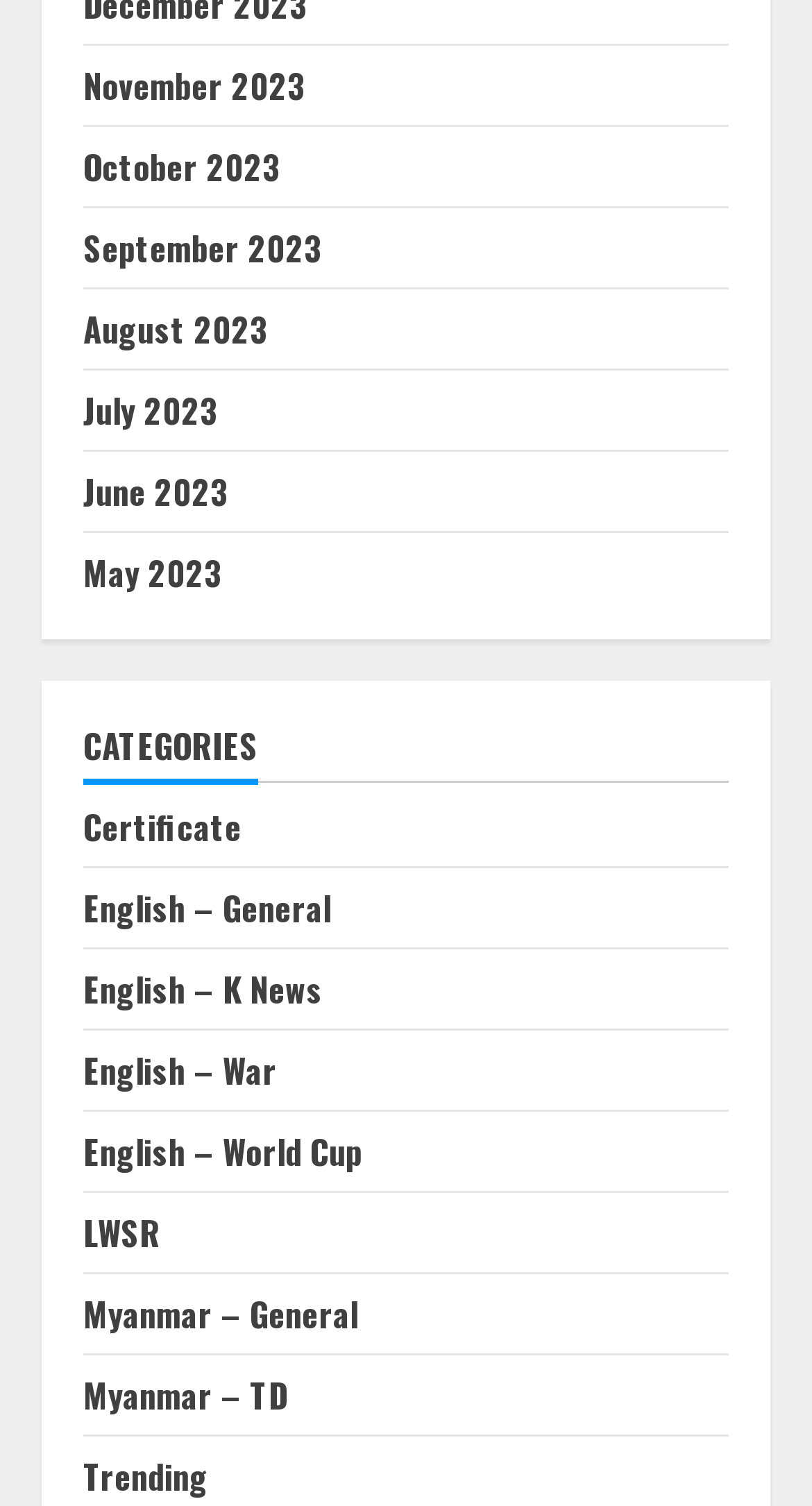Please use the details from the image to answer the following question comprehensively:
How many English subcategories are there?

Upon examining the links under the English category, I counted four subcategories: General, K News, War, and World Cup, which are likely specific topics within the English category.